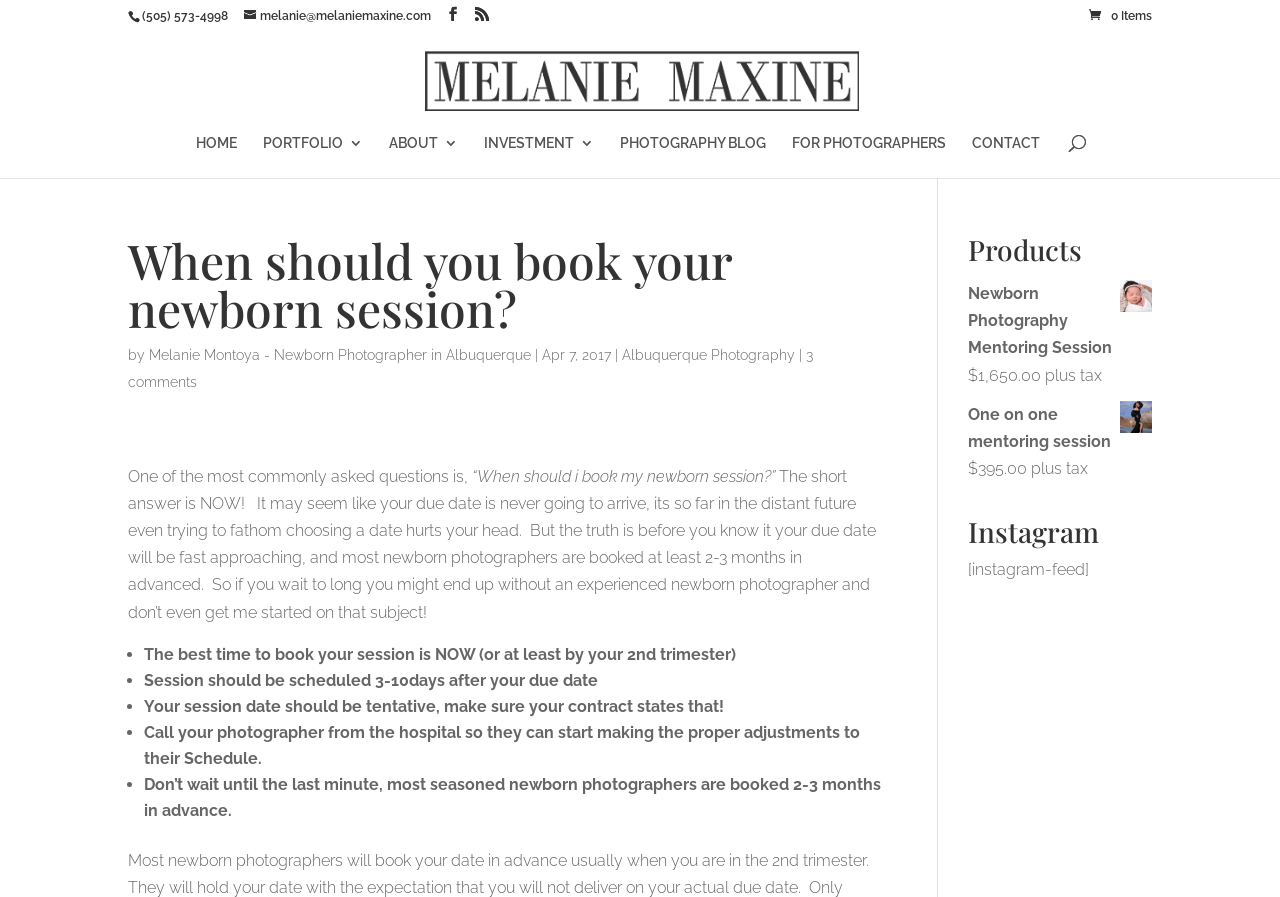Please mark the bounding box coordinates of the area that should be clicked to carry out the instruction: "View the photographer's portfolio".

[0.205, 0.152, 0.284, 0.198]